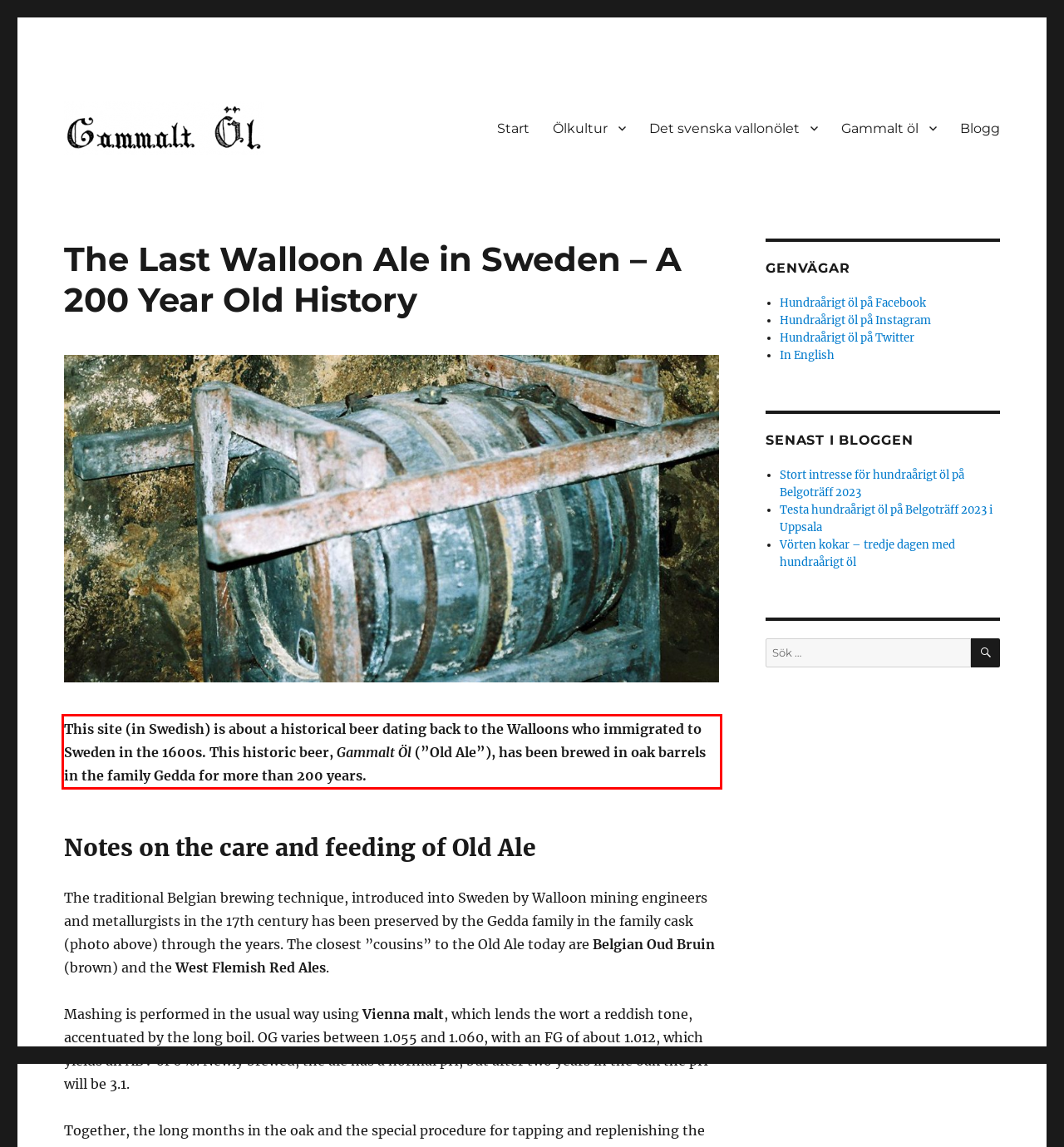Identify and extract the text within the red rectangle in the screenshot of the webpage.

This site (in Swedish) is about a historical beer dating back to the Walloons who immigrated to Sweden in the 1600s. This historic beer, Gammalt Öl (”Old Ale”), has been brewed in oak barrels in the family Gedda for more than 200 years.